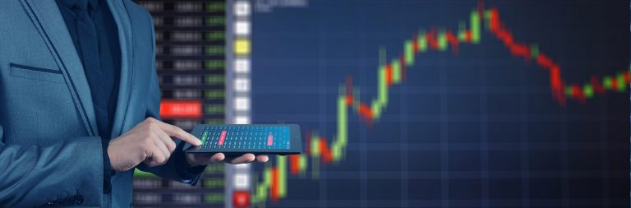Please give a succinct answer to the question in one word or phrase:
What type of trading is being referred to?

CFDs